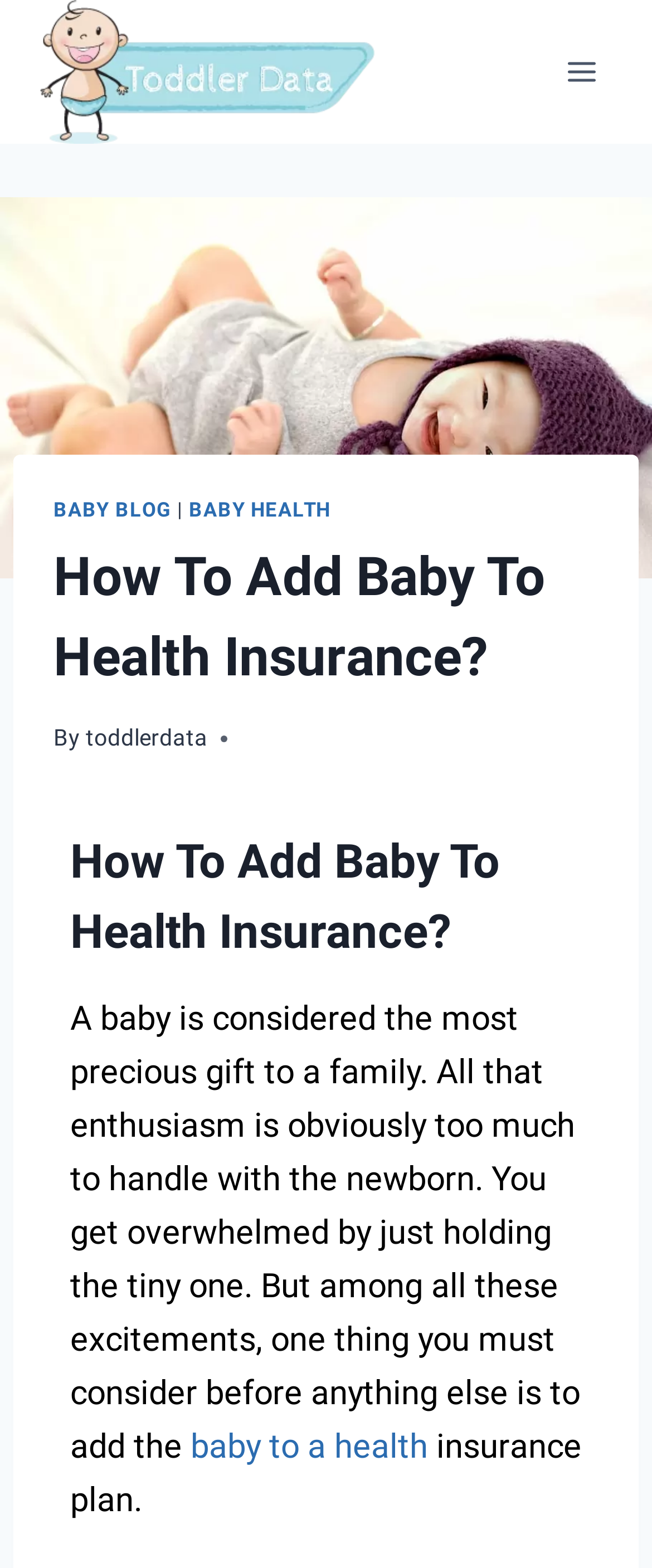What is the topic of the article?
Provide a concise answer using a single word or phrase based on the image.

Adding baby to health insurance